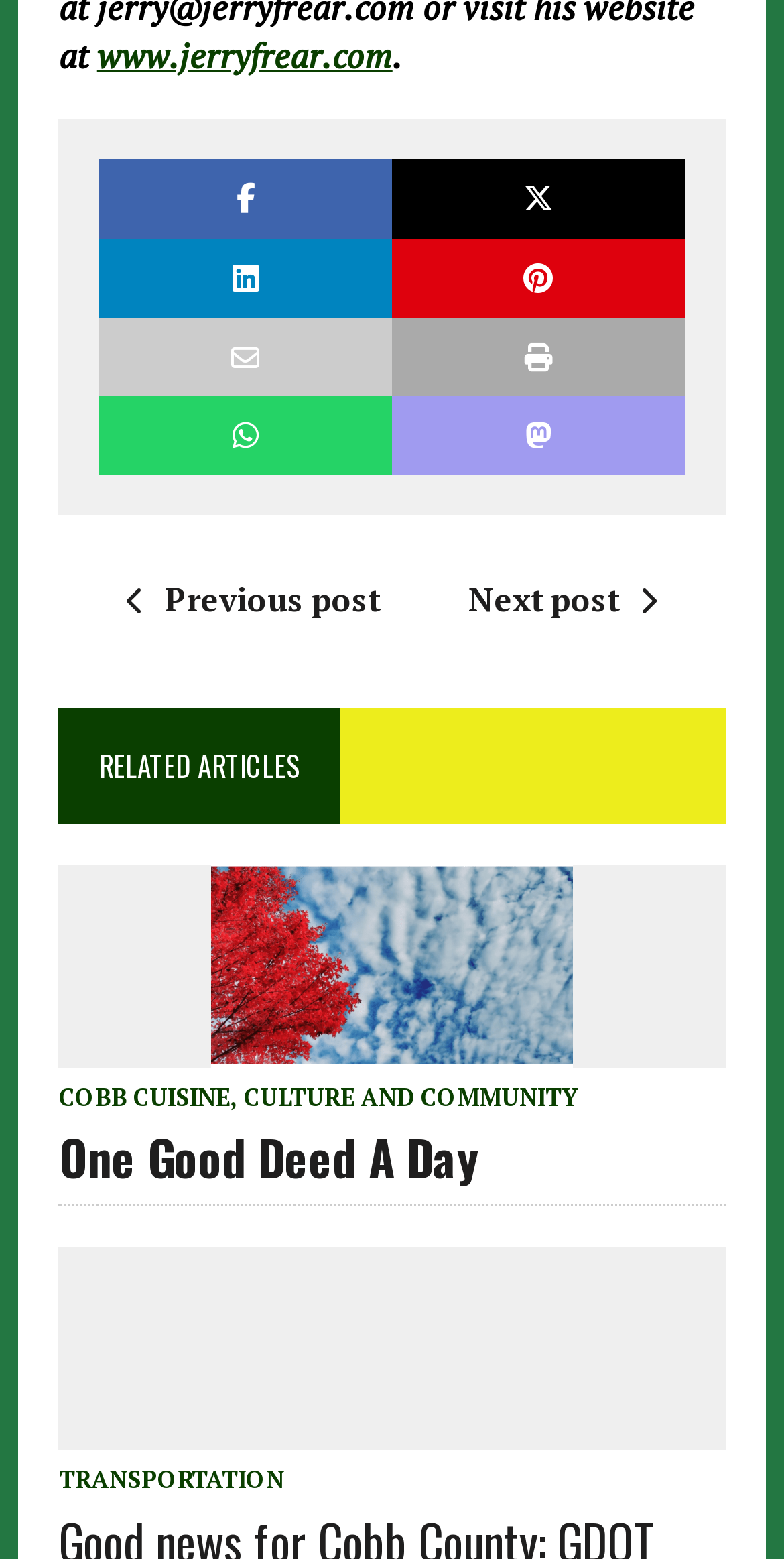Please identify the bounding box coordinates of the area that needs to be clicked to fulfill the following instruction: "Go to Home."

None